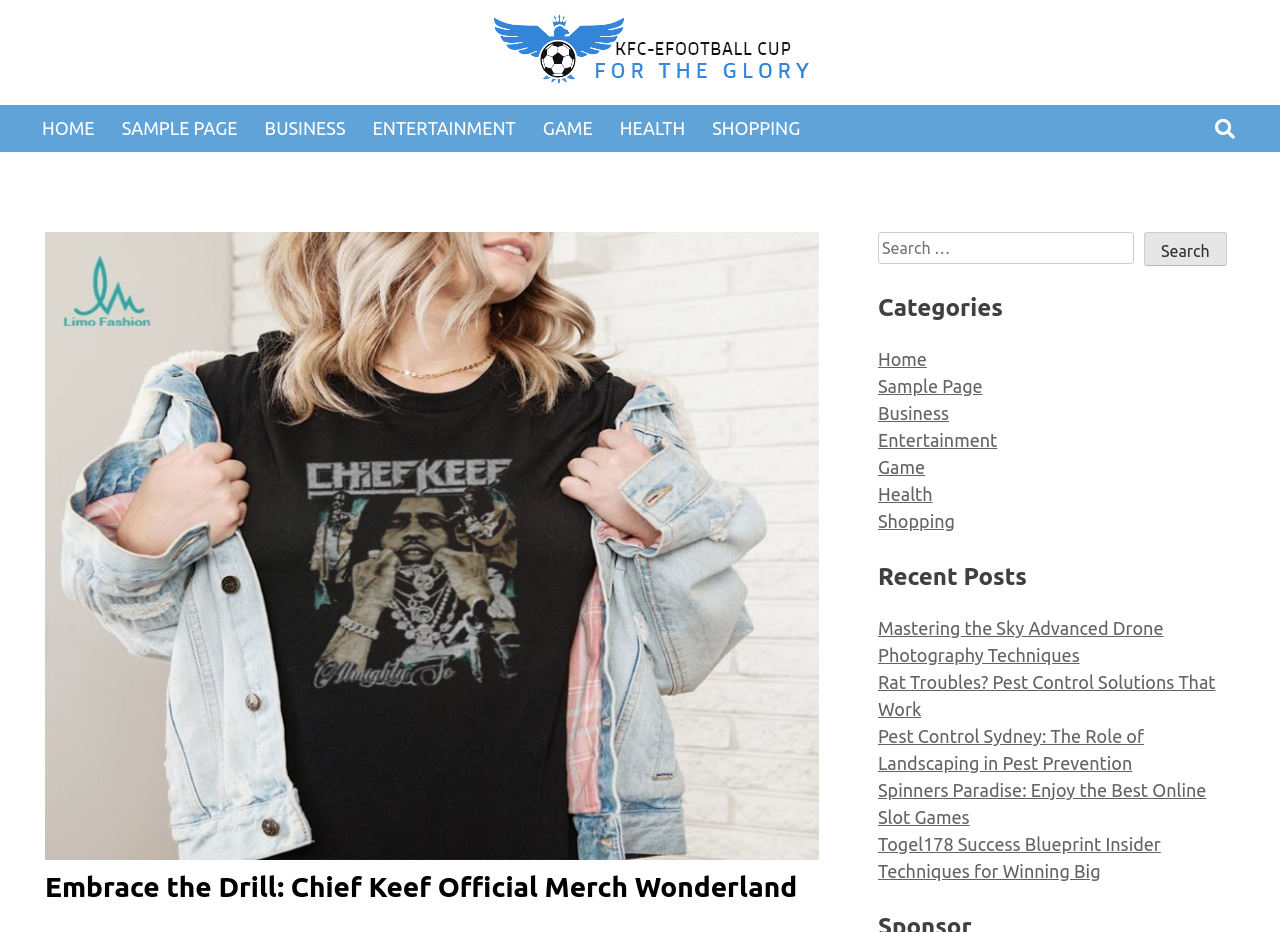Identify the bounding box of the UI element that matches this description: "WordPress".

None